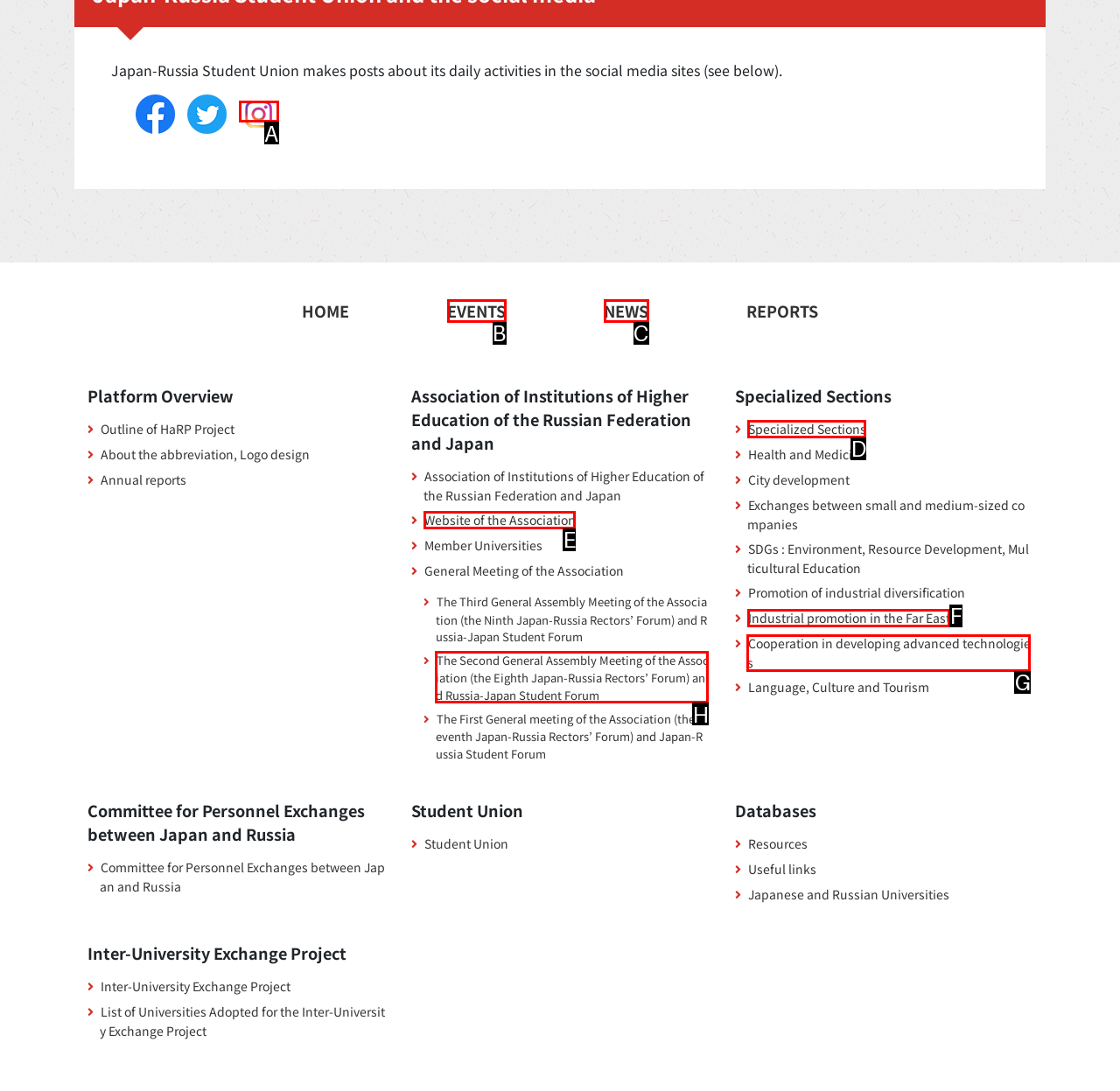Match the element description to one of the options: Specialized Sections
Respond with the corresponding option's letter.

D